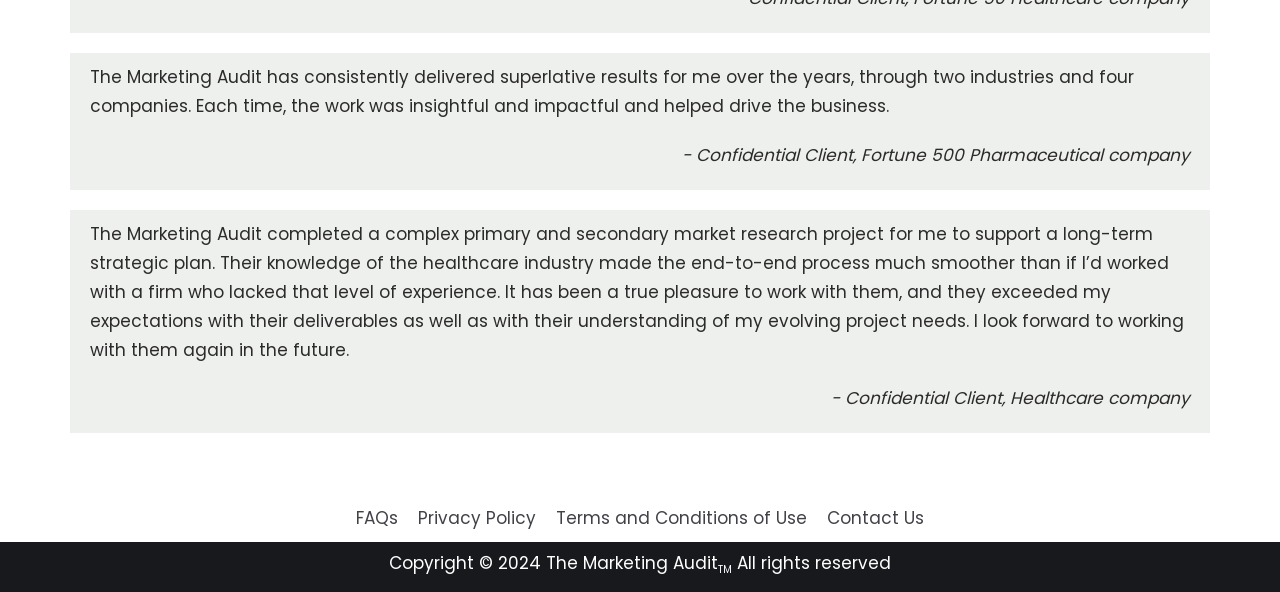Give a one-word or one-phrase response to the question:
How many links are in the footer menu?

4